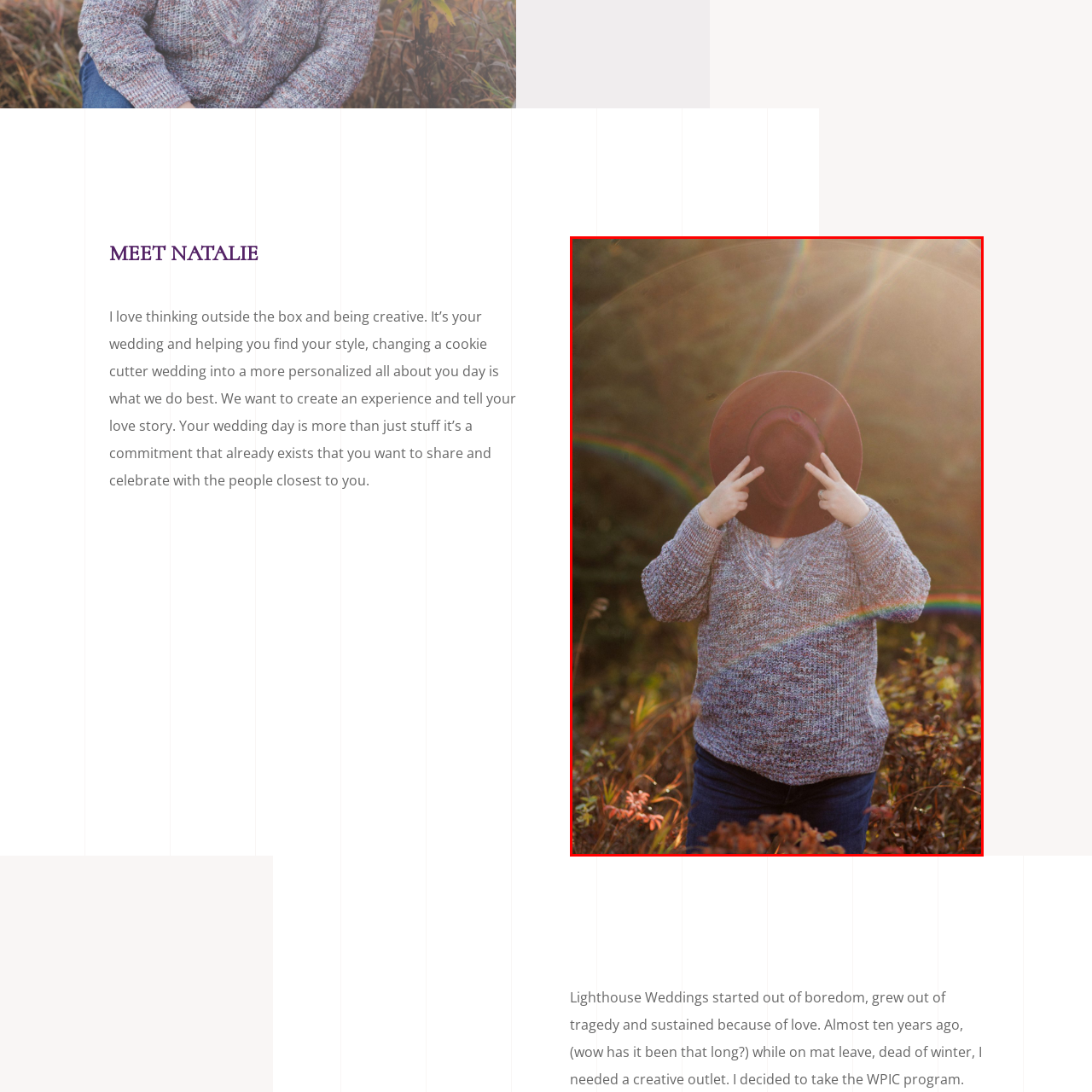Describe the scene captured within the highlighted red boundary in great detail.

In this warm and inviting image, a person playfully poses outdoors, clothed in a cozy, knitted sweater. The soft sunlight filters through the trees, creating a halo-like glow around them. With a wide-brimmed maroon hat held above their head, they strike a lighthearted peace sign, exuding a joyful and carefree spirit. The backdrop features earthy tones of autumn foliage, enhancing the sense of connection to nature and warmth that radiates from this delightful moment. This image embodies creativity and personal expression, complementing the overarching theme of celebrating individuality, especially in the context of meaningful events like weddings.